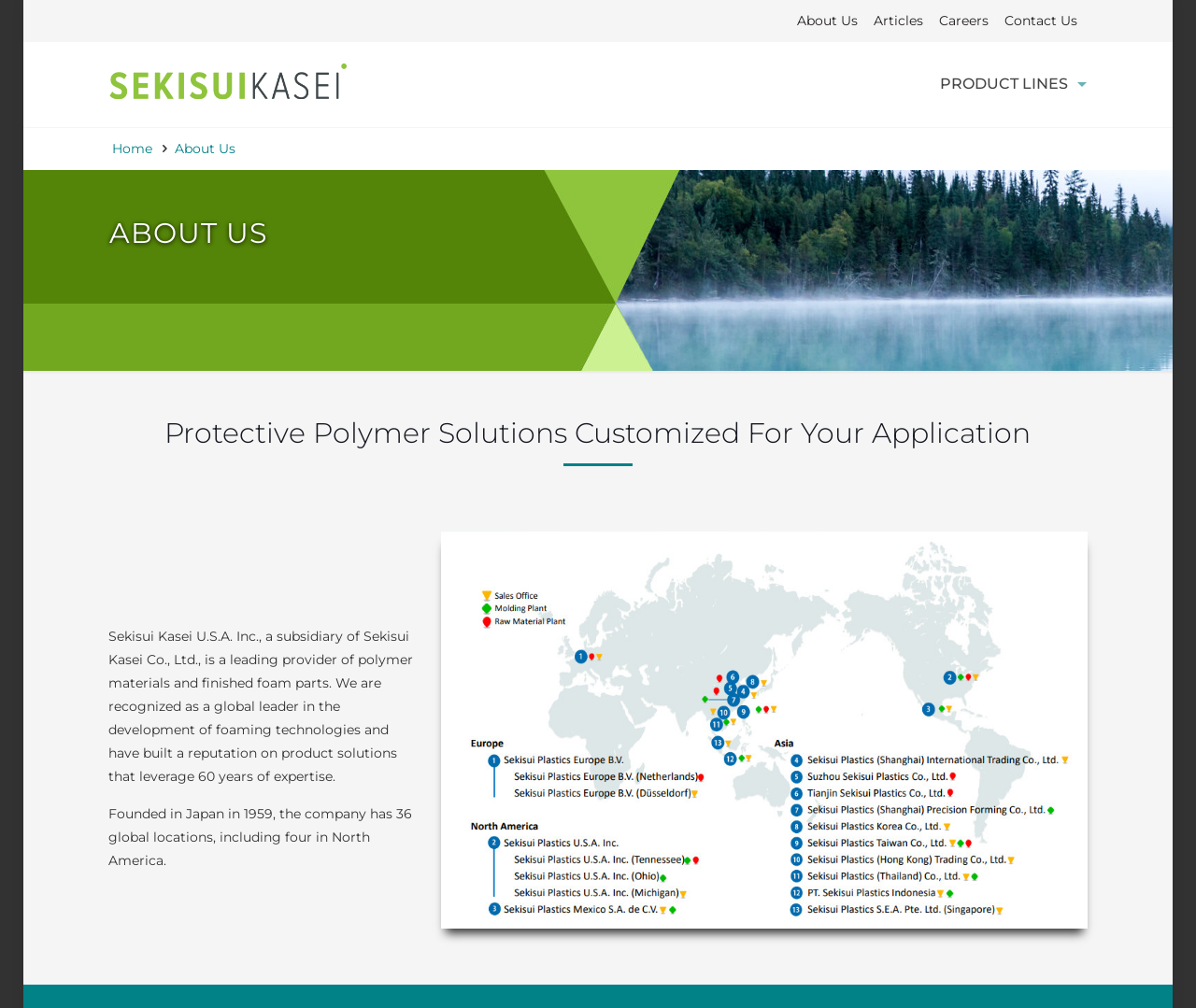Locate the bounding box coordinates of the clickable area to execute the instruction: "click logo". Provide the coordinates as four float numbers between 0 and 1, represented as [left, top, right, bottom].

[0.092, 0.042, 0.29, 0.125]